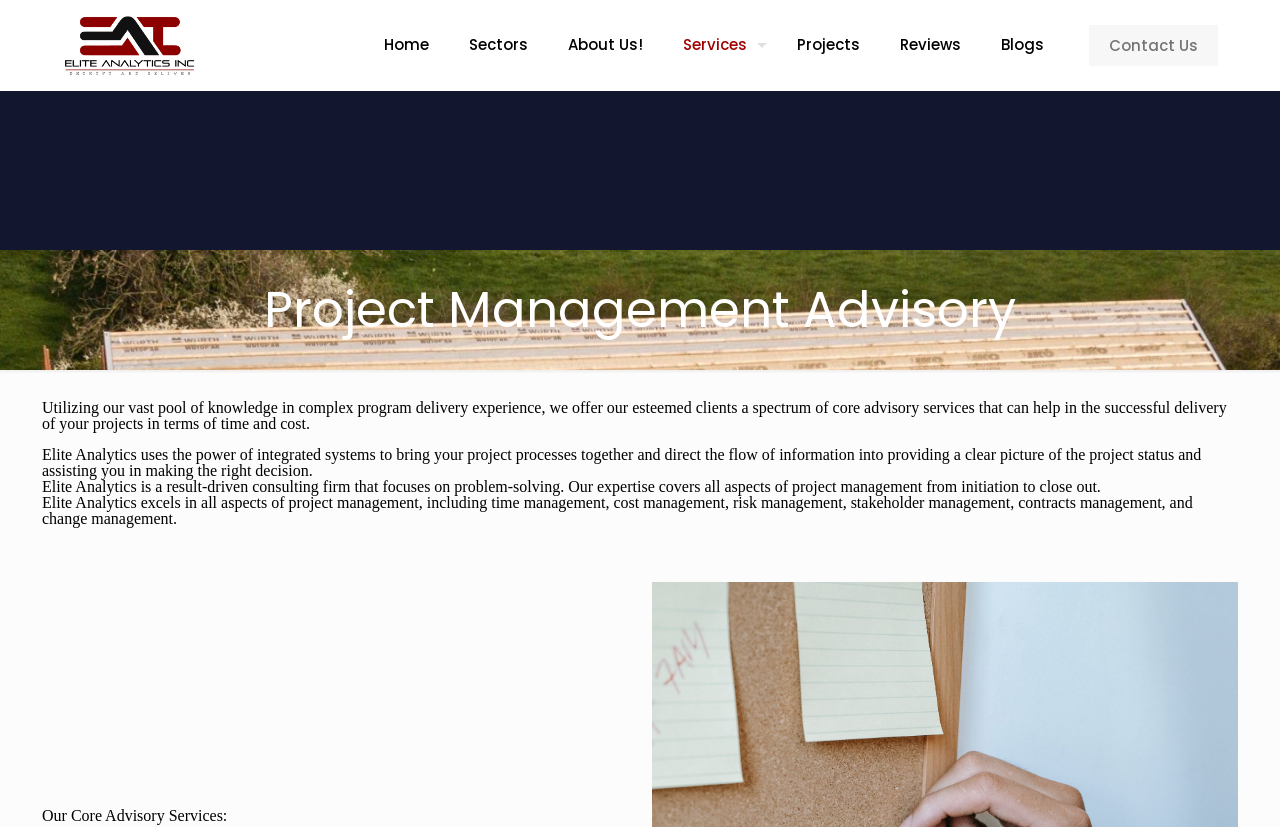Can you find the bounding box coordinates for the element to click on to achieve the instruction: "Click the Home link"?

[0.284, 0.0, 0.351, 0.109]